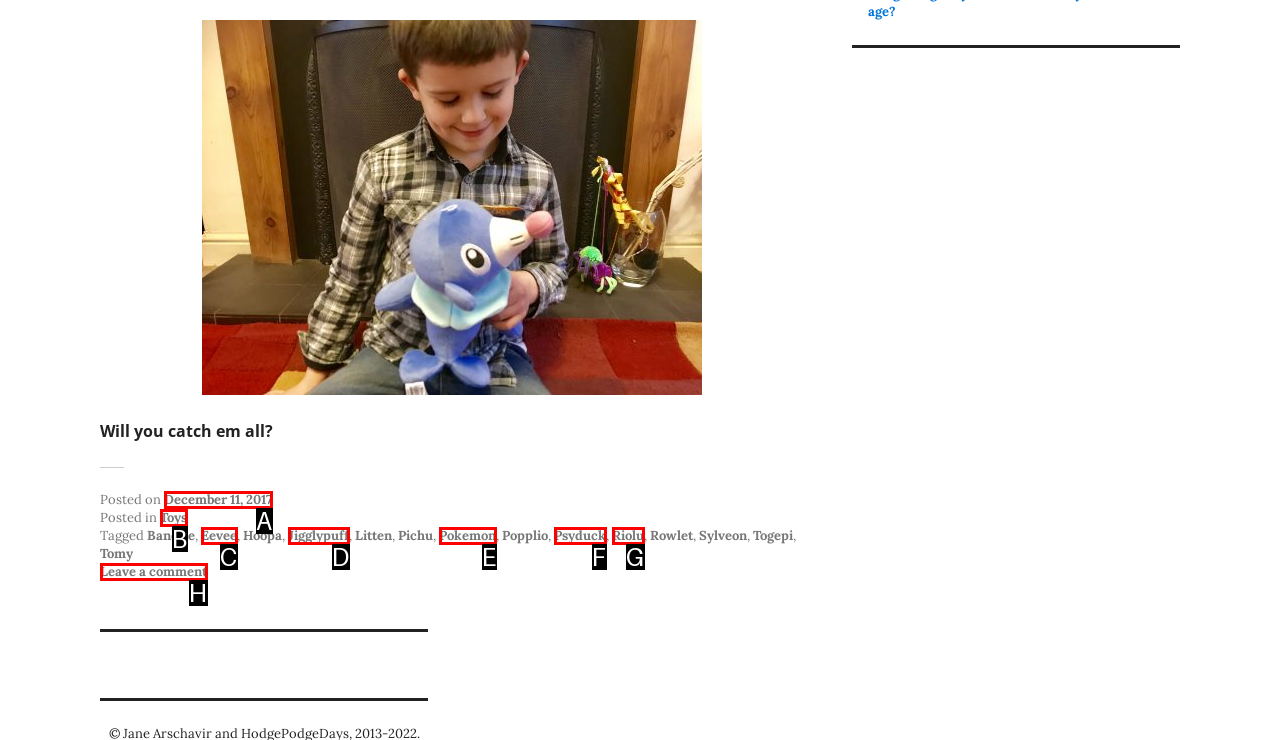Identify the UI element described as: December 11, 2017December 11, 2017
Answer with the option's letter directly.

A